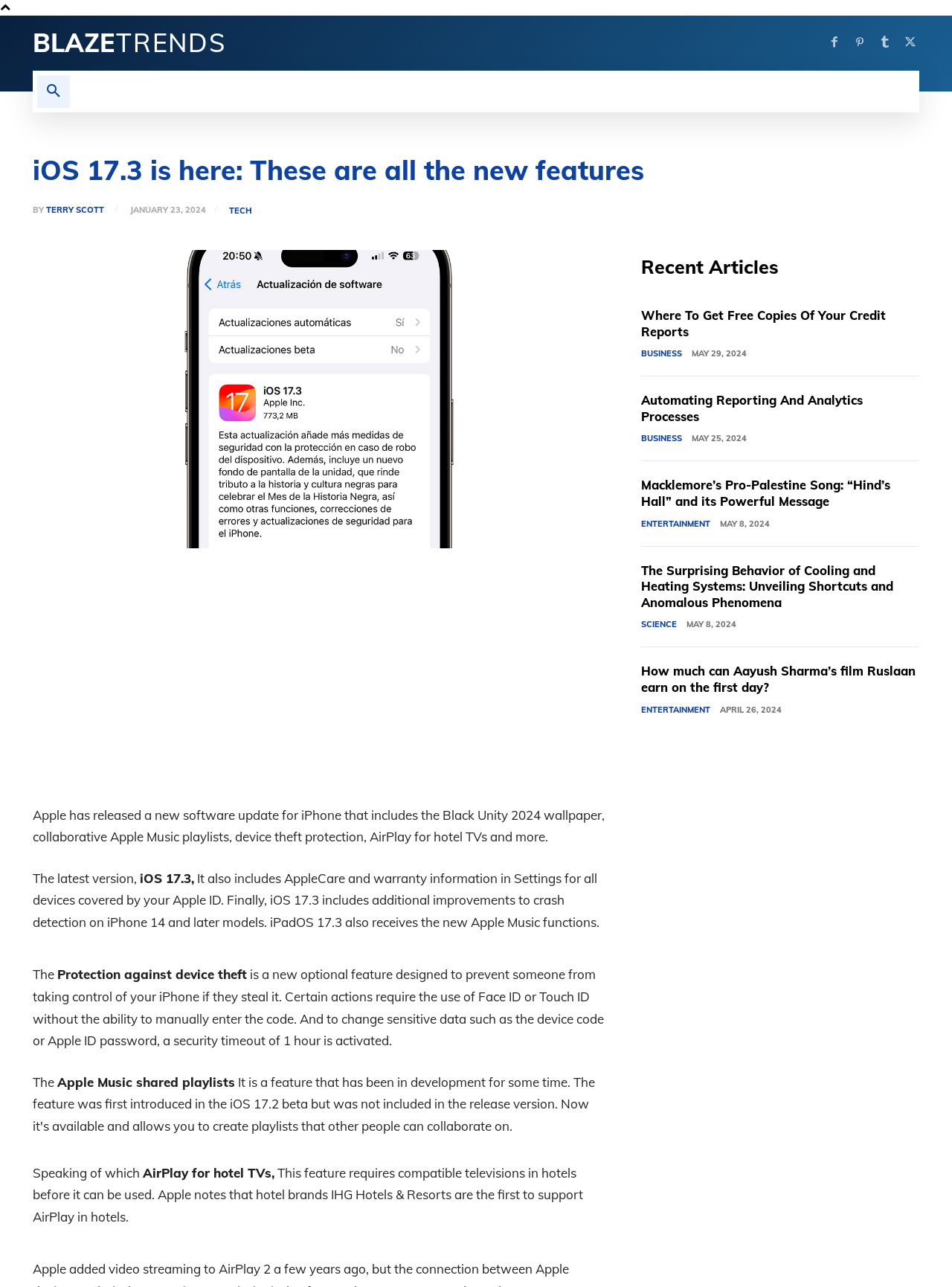Give an extensive and precise description of the webpage.

This webpage appears to be a news article or blog post about the latest iOS 17.3 software update for iPhone. At the top of the page, there is a navigation menu with links to different categories such as "WORLD", "BUSINESS", "TECH", "SPORTS", "ENTERTAINMENT", and "SCIENCE". Below the navigation menu, there is a heading that reads "iOS 17.3 is here: These are all the new features" followed by a brief description of the update.

The main content of the page is divided into sections, each describing a new feature of the iOS 17.3 update. The first section discusses the Black Unity 2024 wallpaper, collaborative Apple Music playlists, and device theft protection. The second section talks about AirPlay for hotel TVs, which requires compatible televisions in hotels.

Below the main content, there is a section titled "Recent Articles" that lists several news articles with headings, links, and publication dates. The articles appear to be from various categories such as business, entertainment, and science.

On the right side of the page, there is an advertisement iframe. At the top-right corner, there are several social media links represented by icons. A search button is located at the top-left corner of the page.